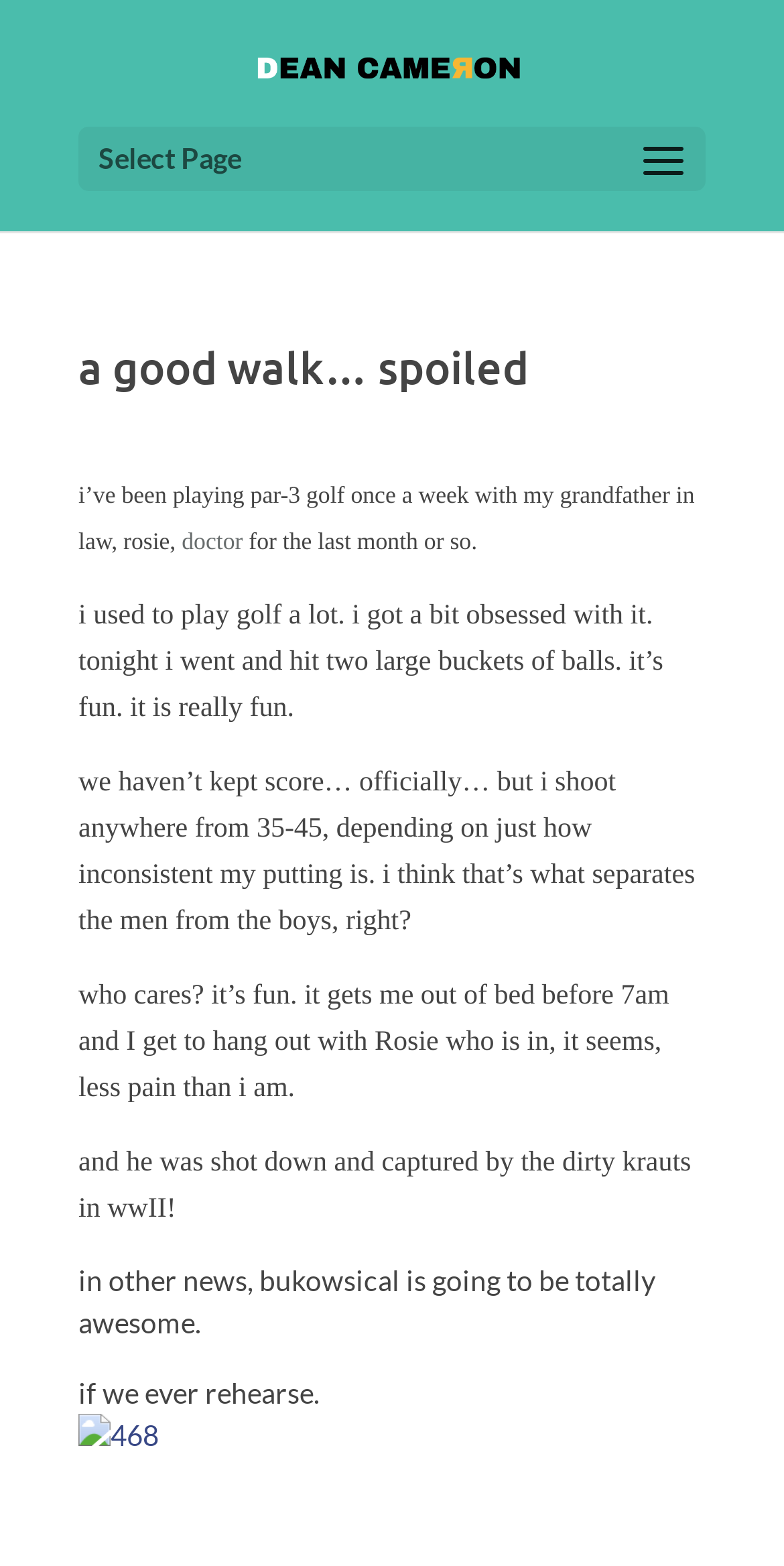What is the name of the upcoming event? Look at the image and give a one-word or short phrase answer.

Bukowsical